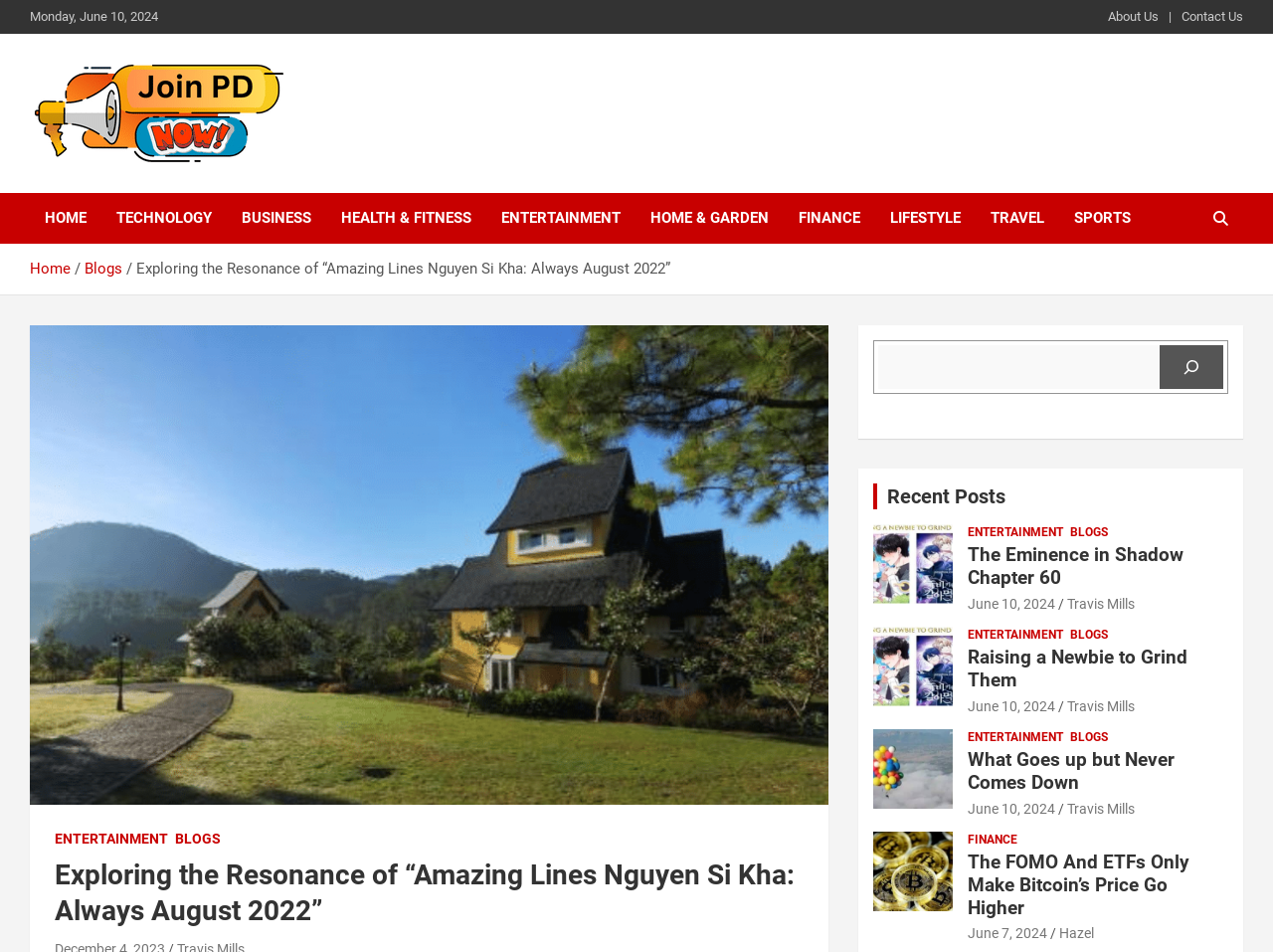Kindly determine the bounding box coordinates of the area that needs to be clicked to fulfill this instruction: "Click on the 'FINANCE' category".

[0.76, 0.874, 0.799, 0.891]